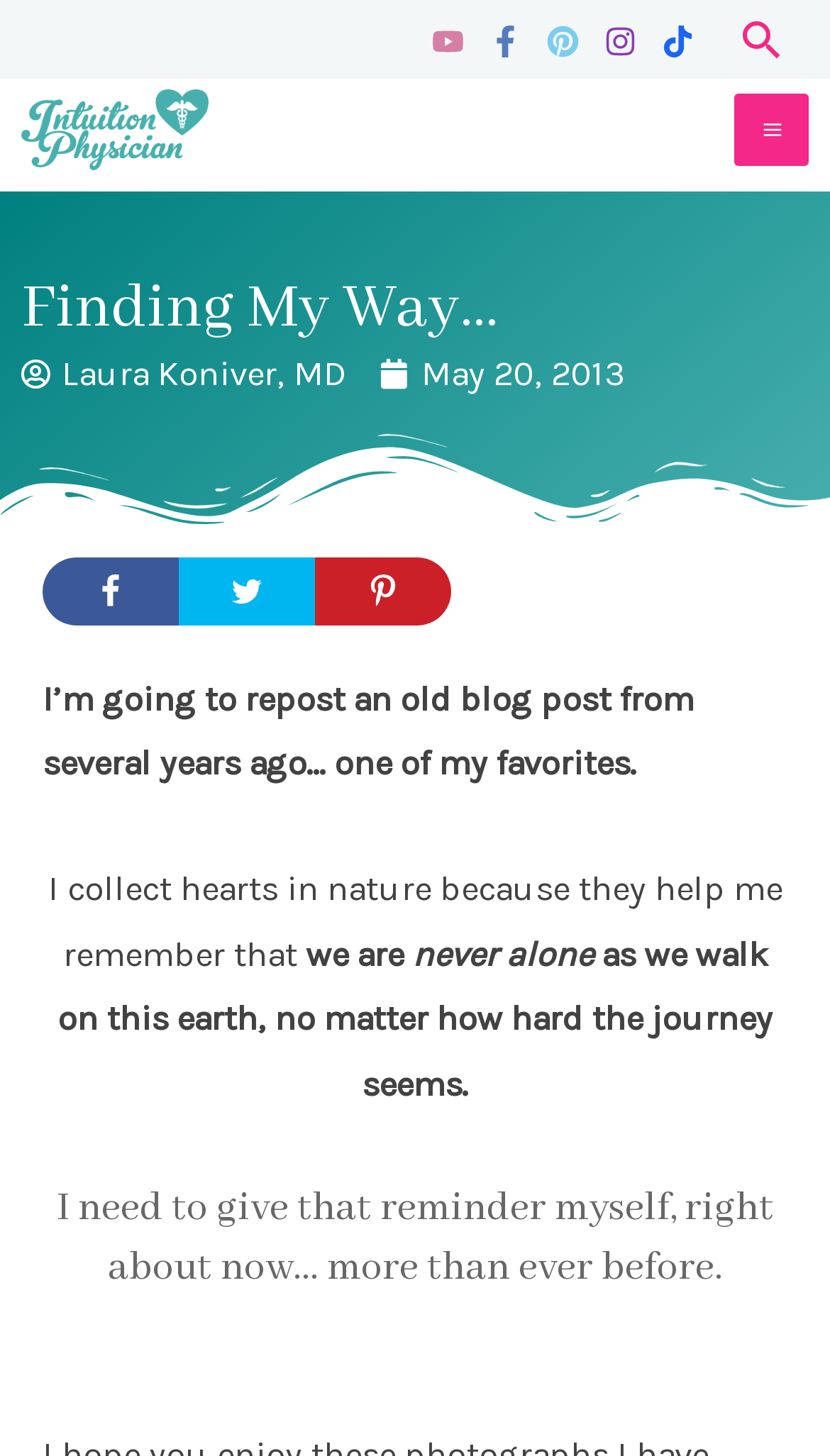Provide a brief response to the question using a single word or phrase: 
How many social media links are available?

5